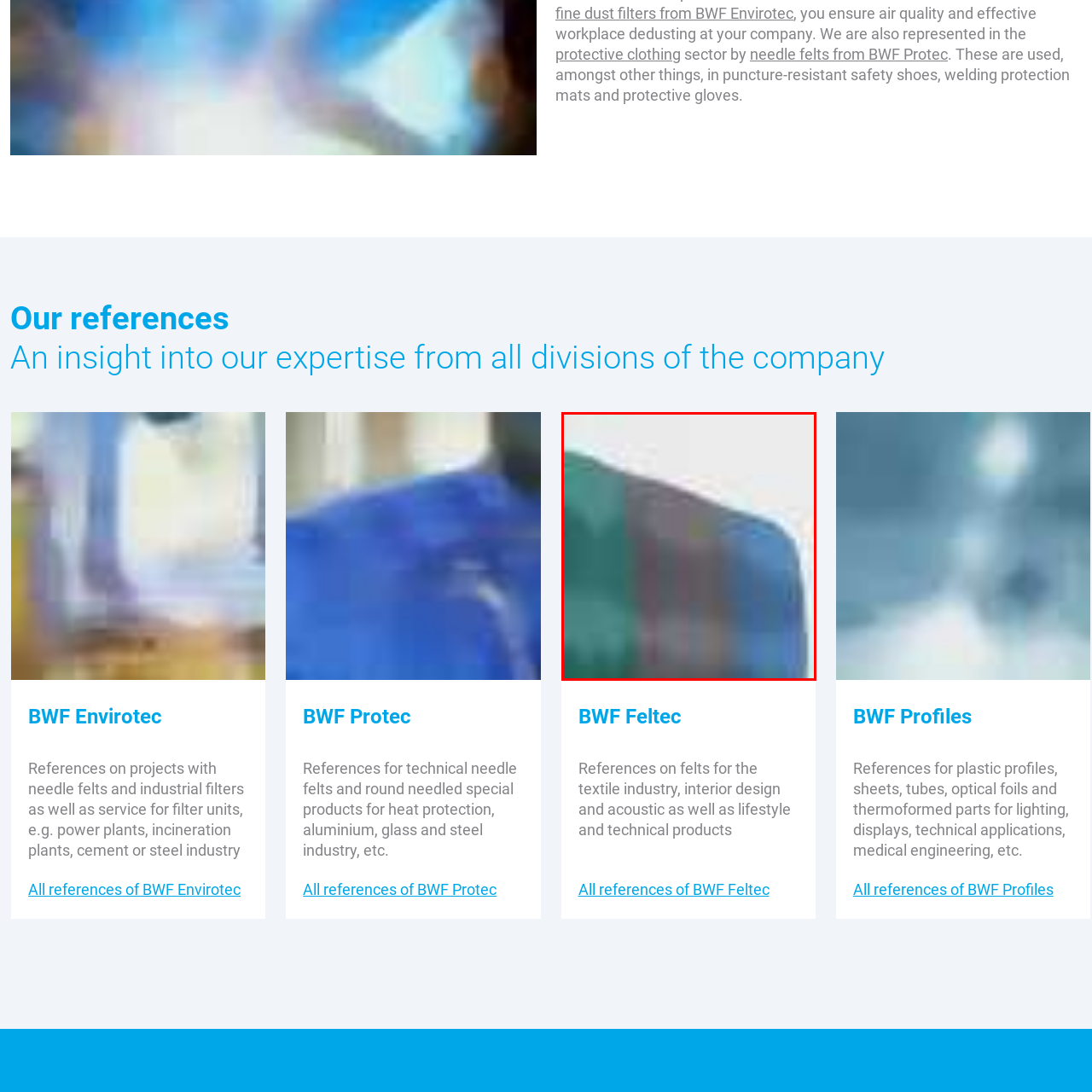Analyze the content inside the red-marked area, In how many industries are BWF Feltec's products used? Answer using only one word or a concise phrase.

at least 4